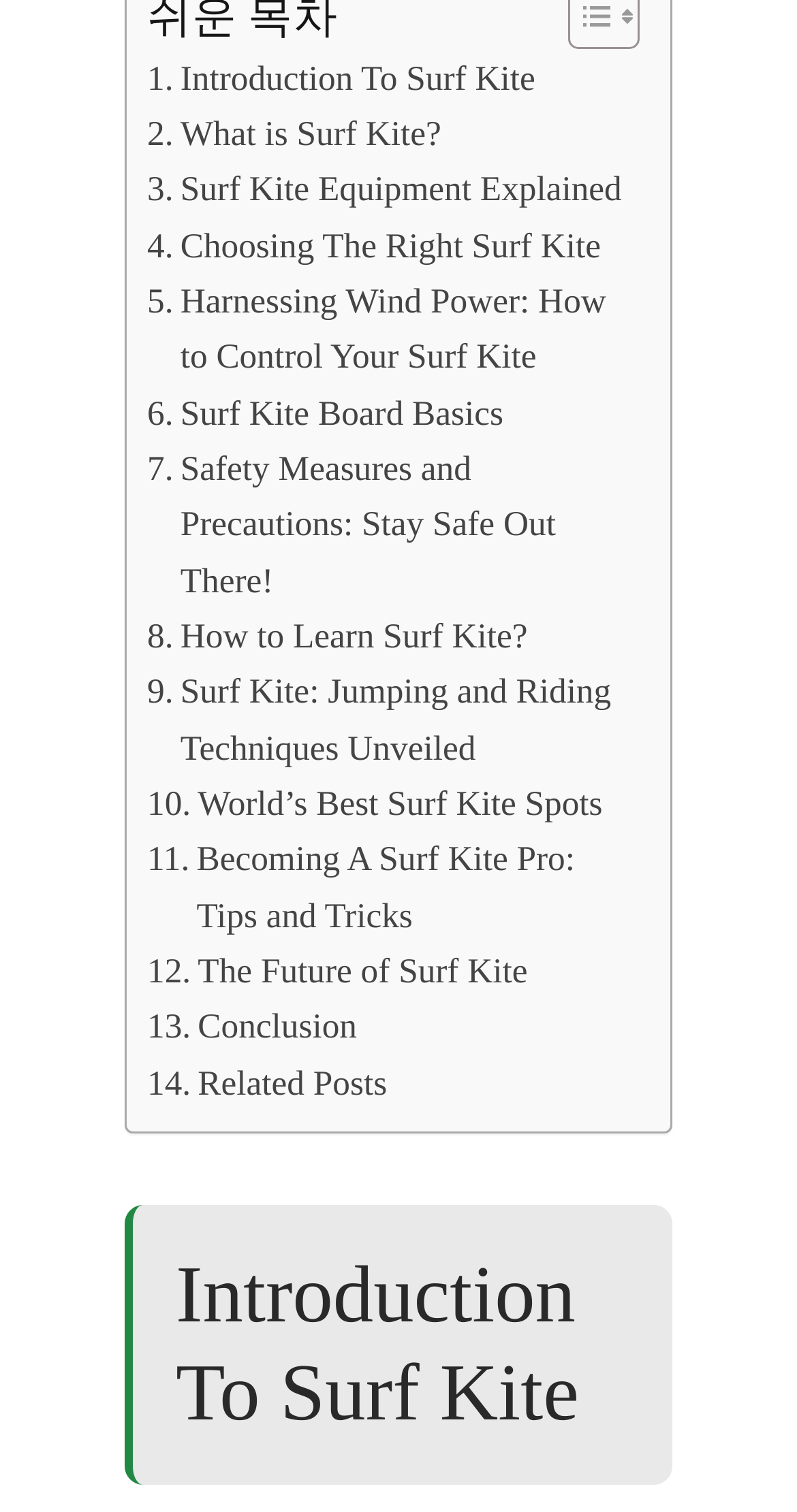Please reply to the following question with a single word or a short phrase:
What is the topic of the webpage?

Surf Kite